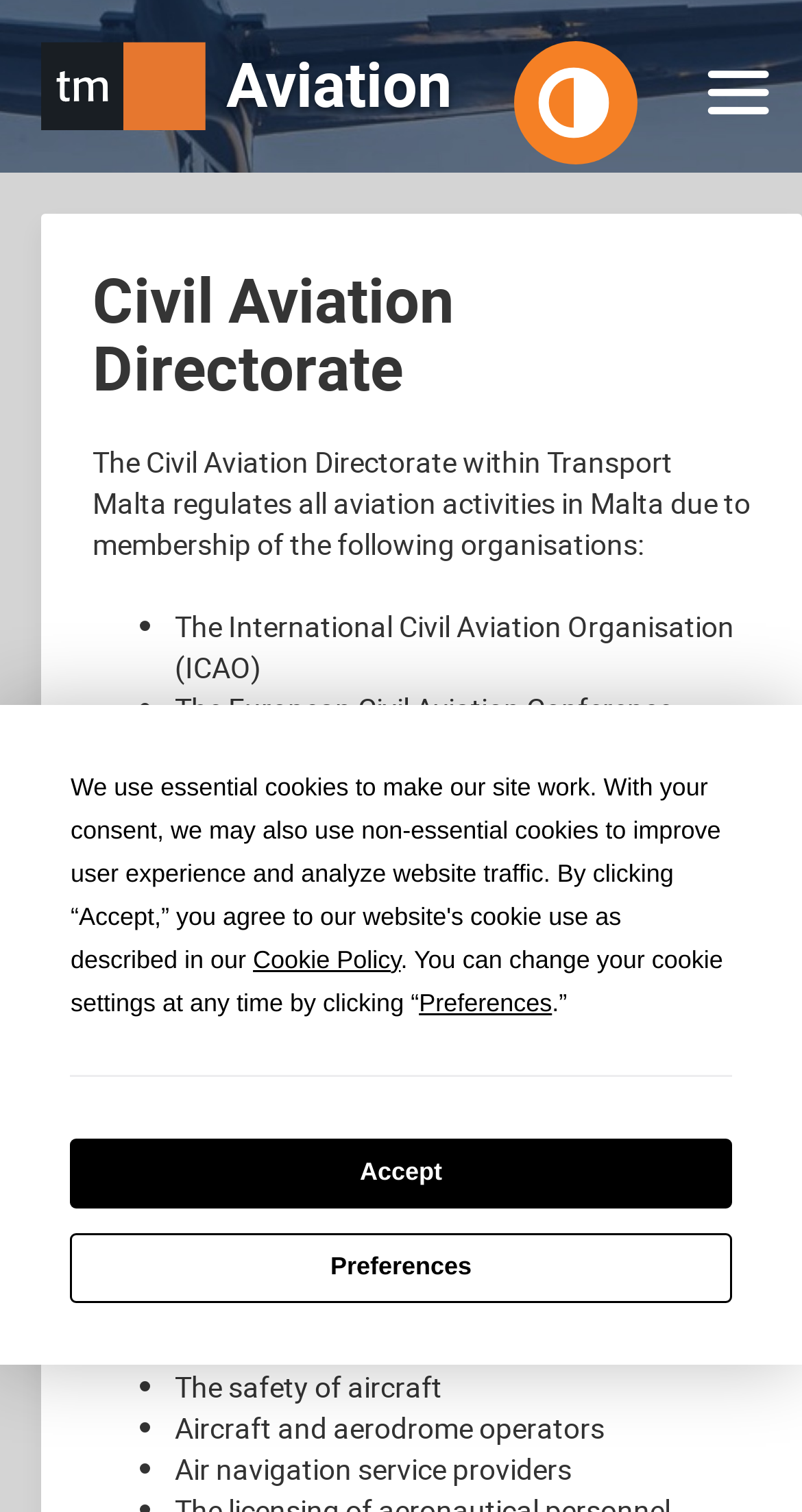What is the role of the Civil Aviation Directorate in regulating aviation activities?
Utilize the information in the image to give a detailed answer to the question.

The webpage mentions that the Civil Aviation Directorate regulates all aviation activities in Malta, ensuring that the industry is developed in a safe and efficient manner.